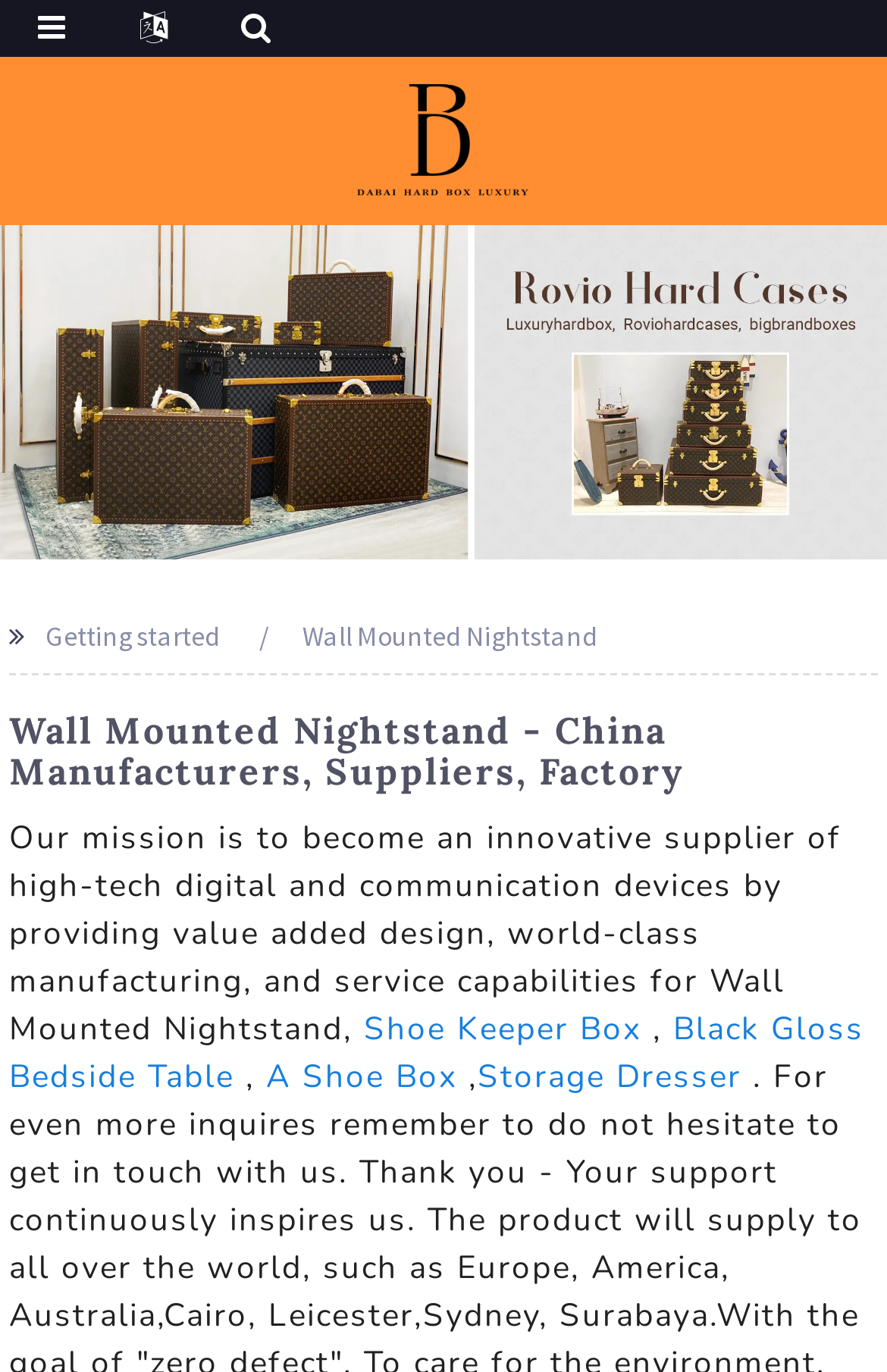What is the text on the top-left of the webpage?
Using the visual information from the image, give a one-word or short-phrase answer.

Wholesale Wall Mounted Nightstand Manufacturer and Supplier, Factory | Da Bai